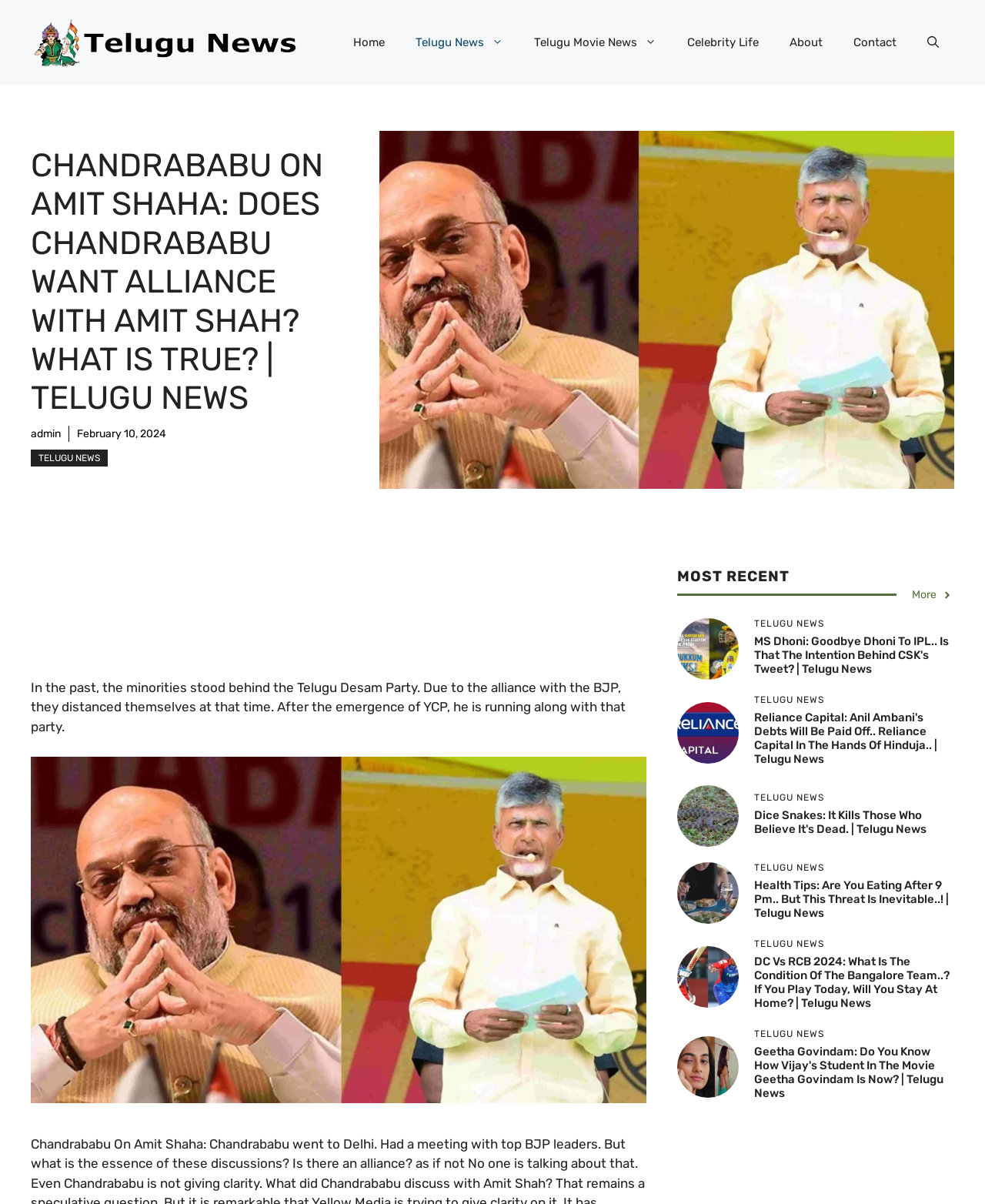Answer the question using only one word or a concise phrase: How many news articles are displayed on the webpage?

9